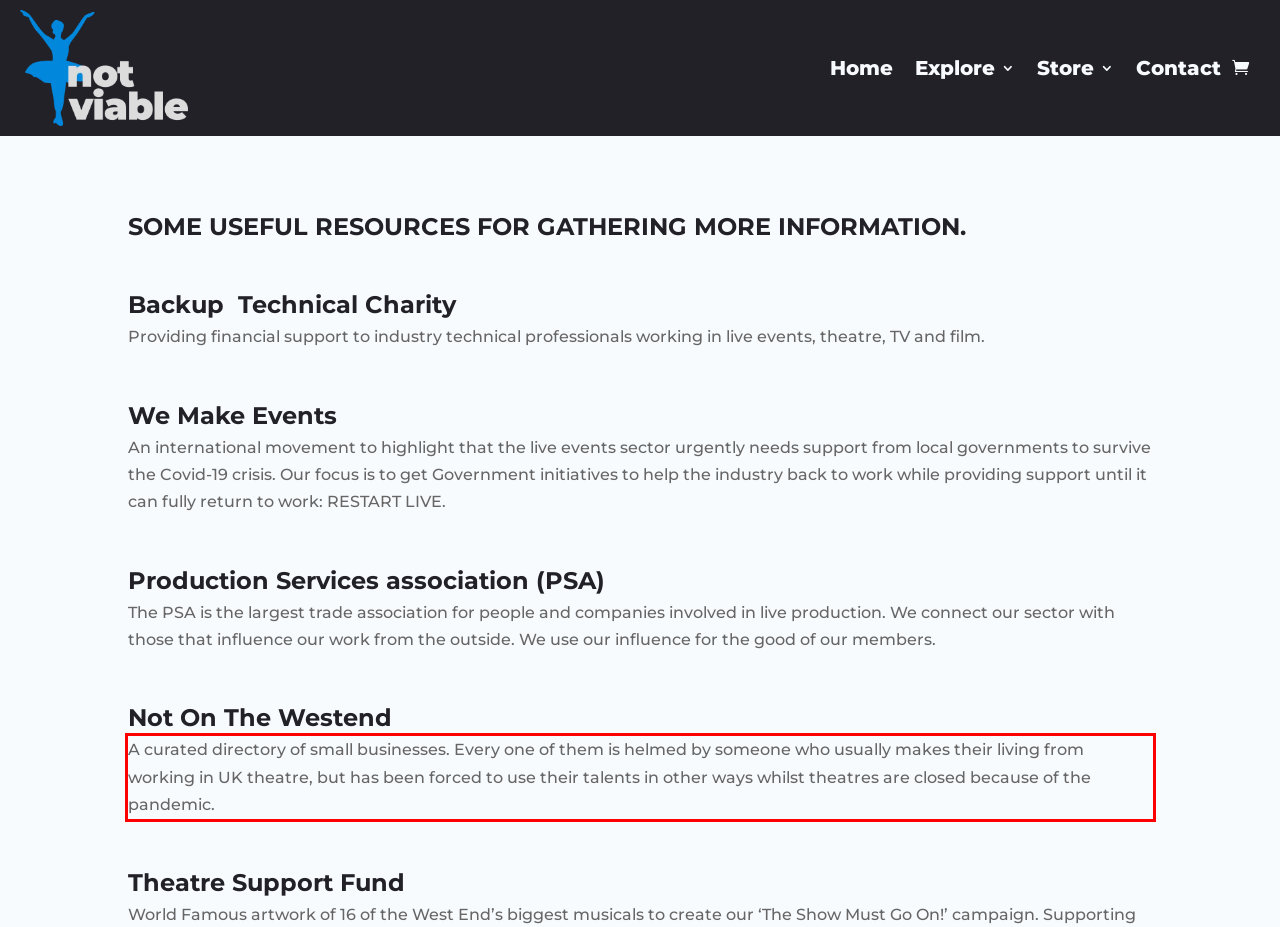Using the provided screenshot of a webpage, recognize the text inside the red rectangle bounding box by performing OCR.

A curated directory of small businesses. Every one of them is helmed by someone who usually makes their living from working in UK theatre, but has been forced to use their talents in other ways whilst theatres are closed because of the pandemic.